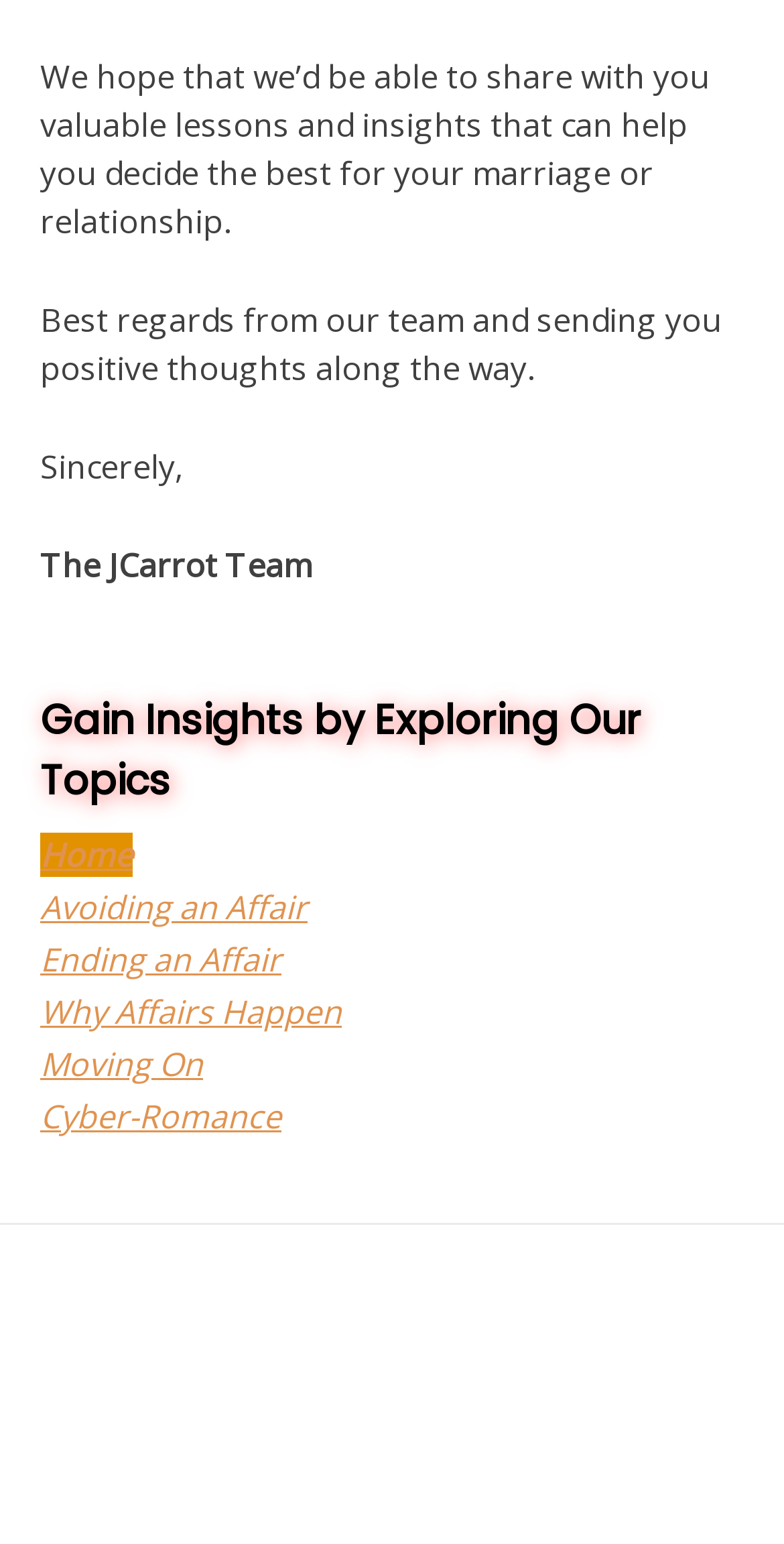Answer the following inquiry with a single word or phrase:
How many links are available on the webpage?

7